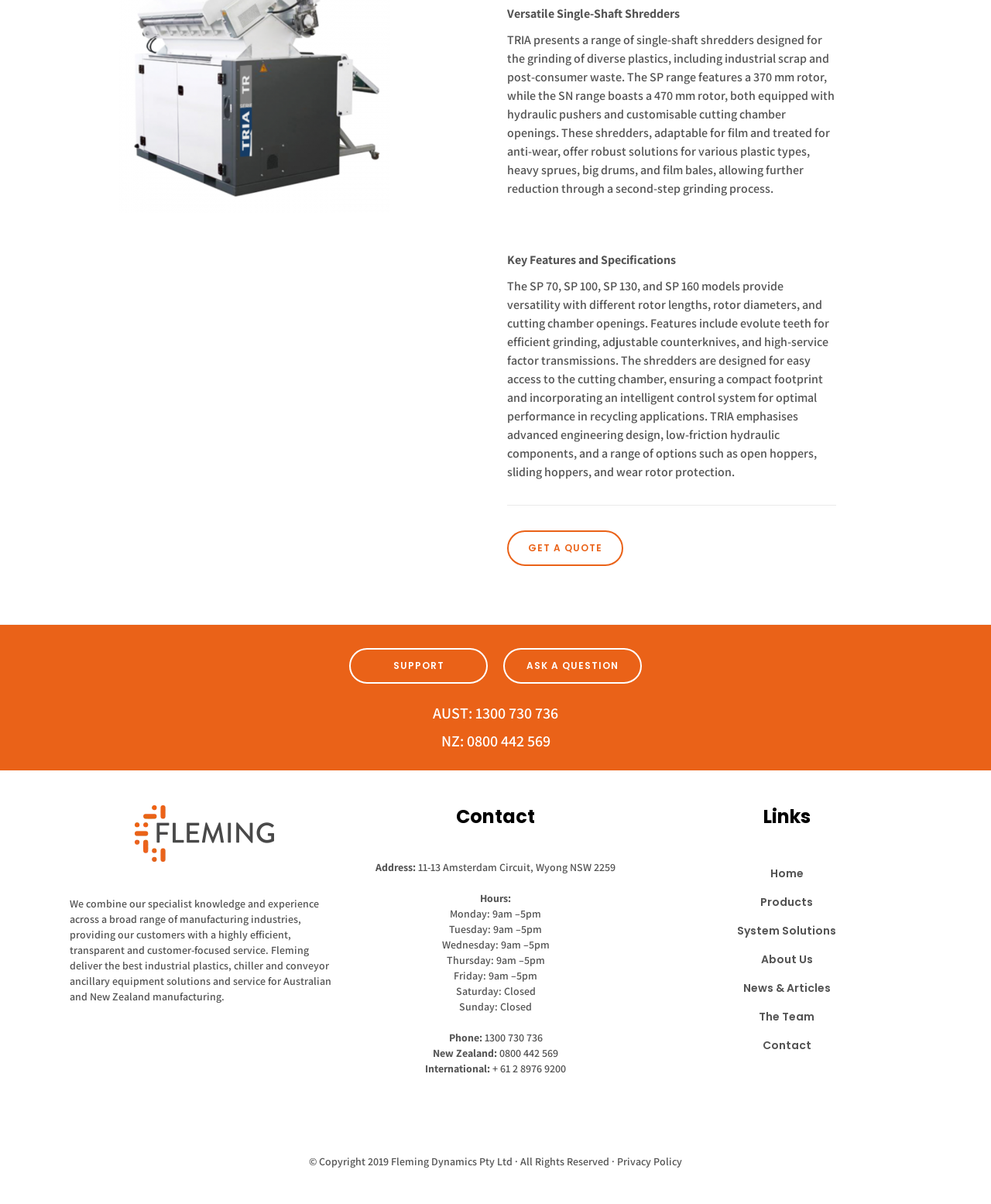Indicate the bounding box coordinates of the element that needs to be clicked to satisfy the following instruction: "Get a quote". The coordinates should be four float numbers between 0 and 1, i.e., [left, top, right, bottom].

[0.512, 0.441, 0.629, 0.47]